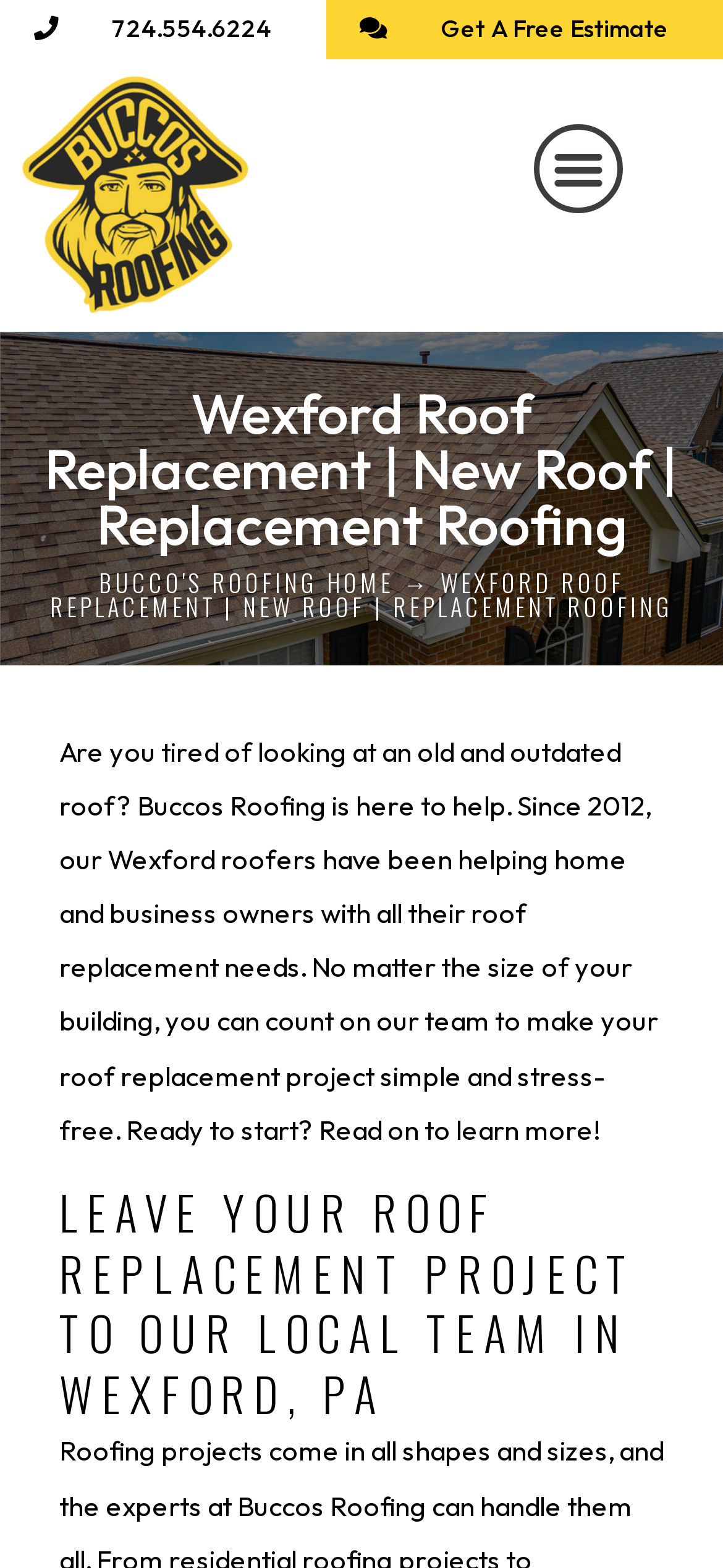What is the principal heading displayed on the webpage?

Wexford Roof Replacement | New Roof | Replacement Roofing